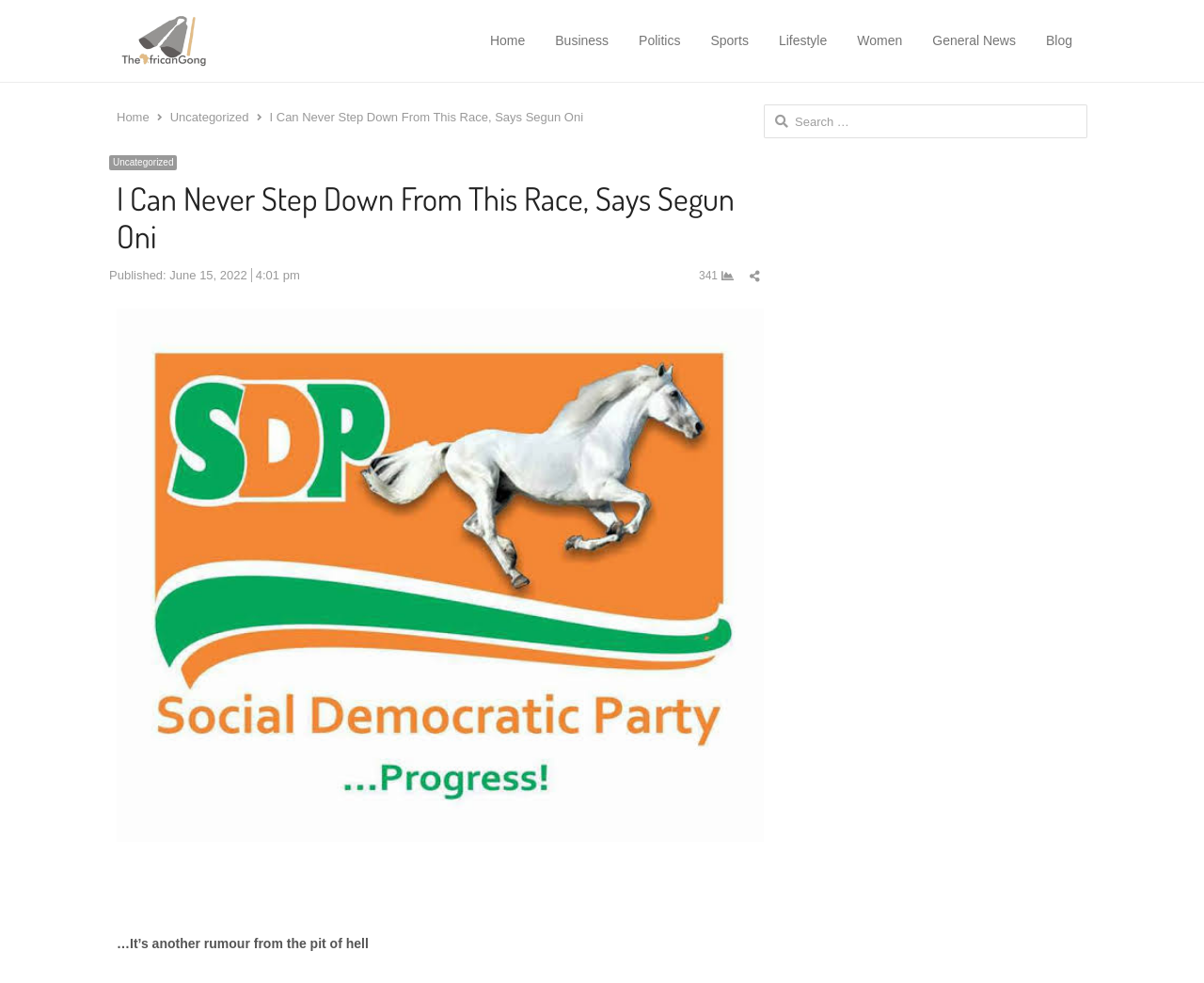Please study the image and answer the question comprehensively:
What is the title of the current article?

The title of the current article can be found by looking at the main content area, where the title 'I Can Never Step Down From This Race, Says Segun Oni' is displayed in a large font size.